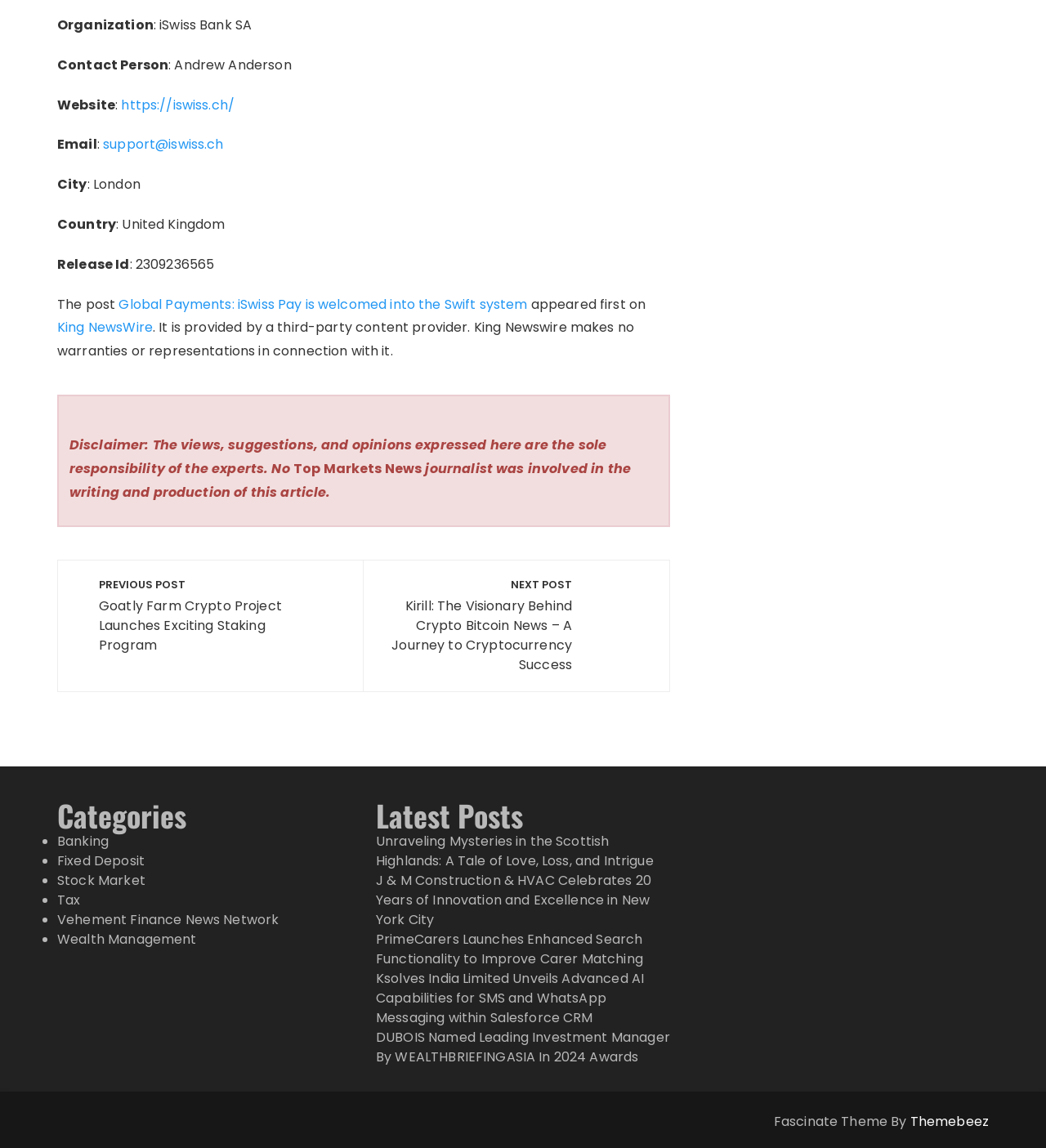Locate the bounding box coordinates of the clickable area needed to fulfill the instruction: "Send an email to support@iswiss.ch".

[0.098, 0.118, 0.214, 0.134]